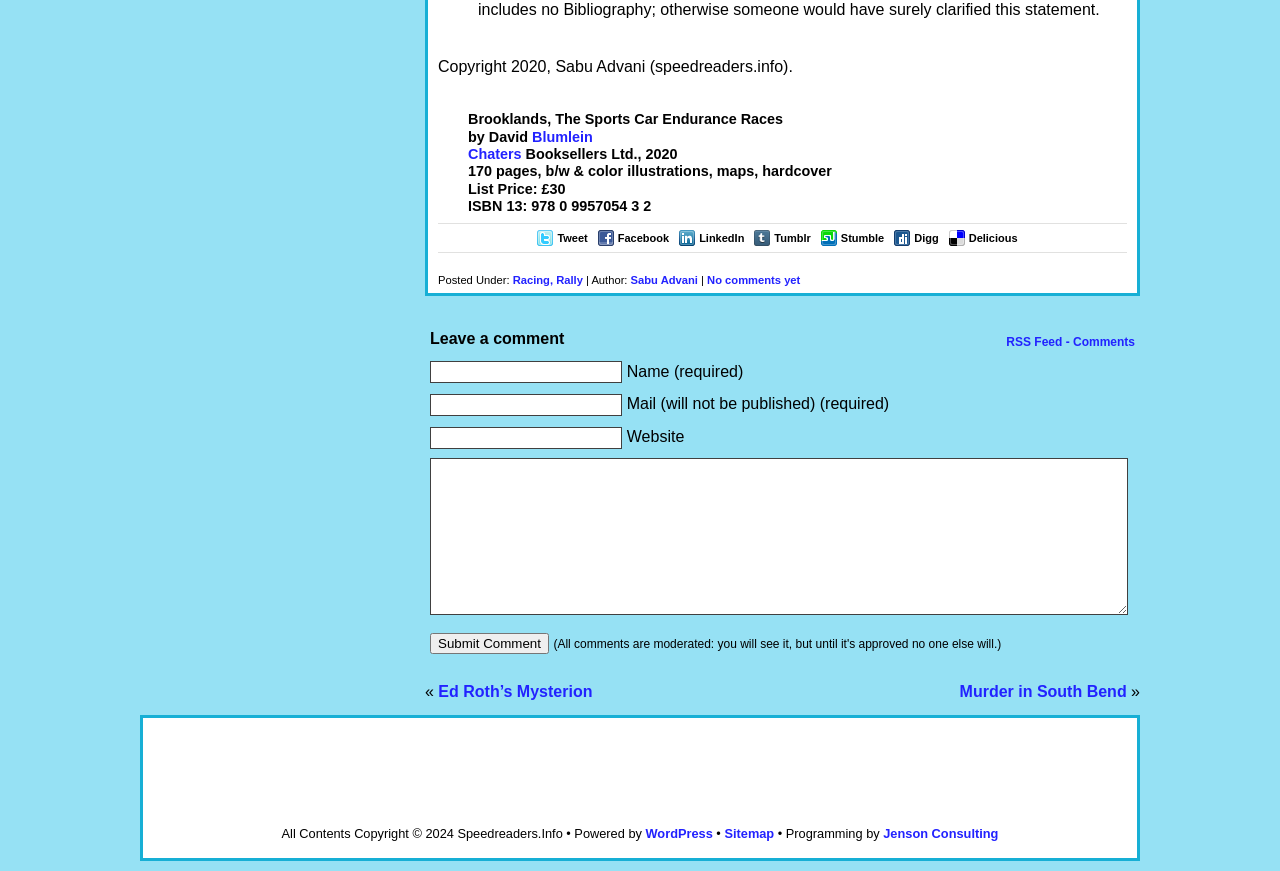Highlight the bounding box coordinates of the element that should be clicked to carry out the following instruction: "Click on the 'Submit Comment' button". The coordinates must be given as four float numbers ranging from 0 to 1, i.e., [left, top, right, bottom].

[0.336, 0.727, 0.429, 0.751]